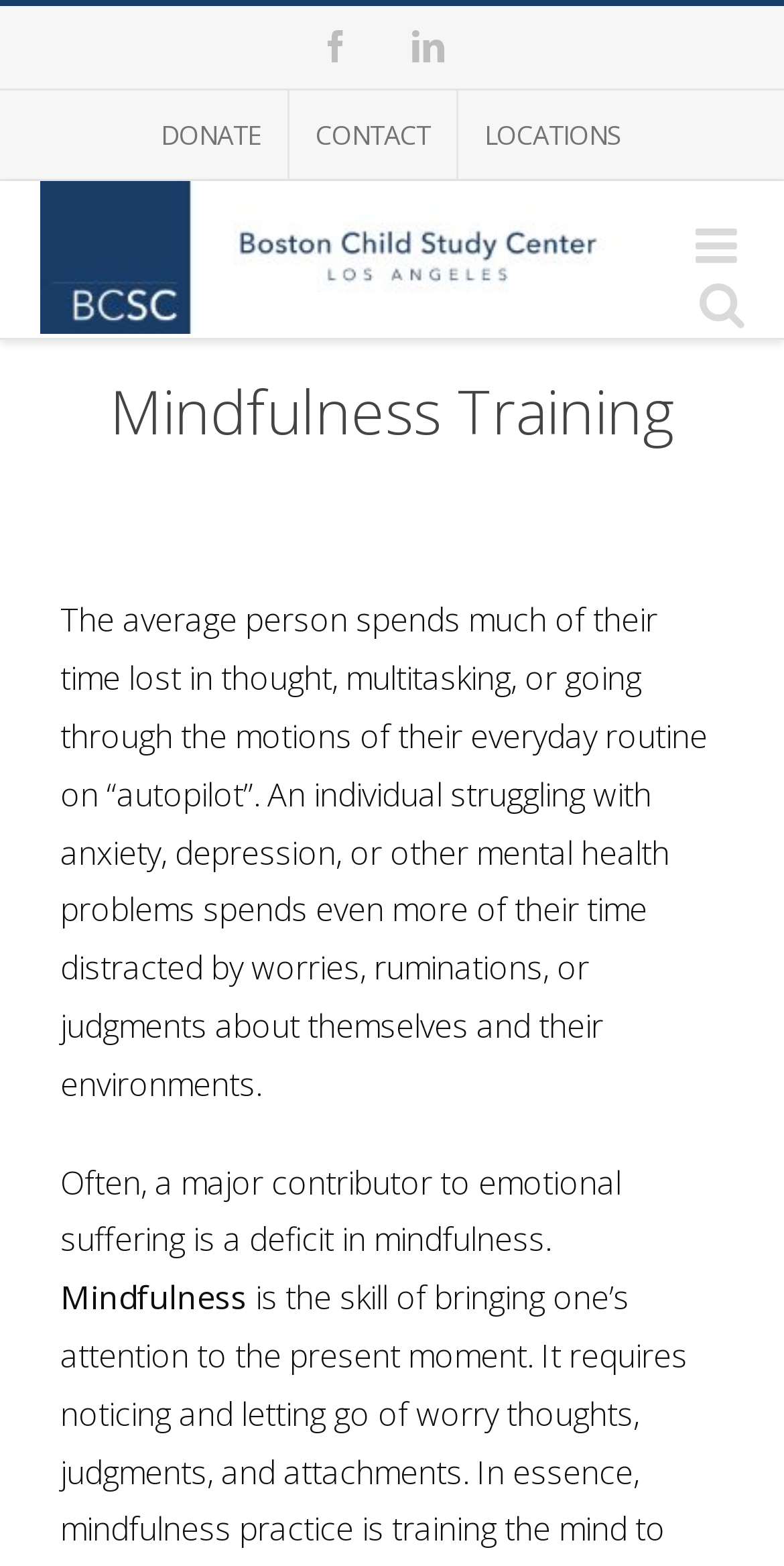Using the provided element description: "parent_node: E-postadress aria-describedby="email-notes" name="email"", determine the bounding box coordinates of the corresponding UI element in the screenshot.

None